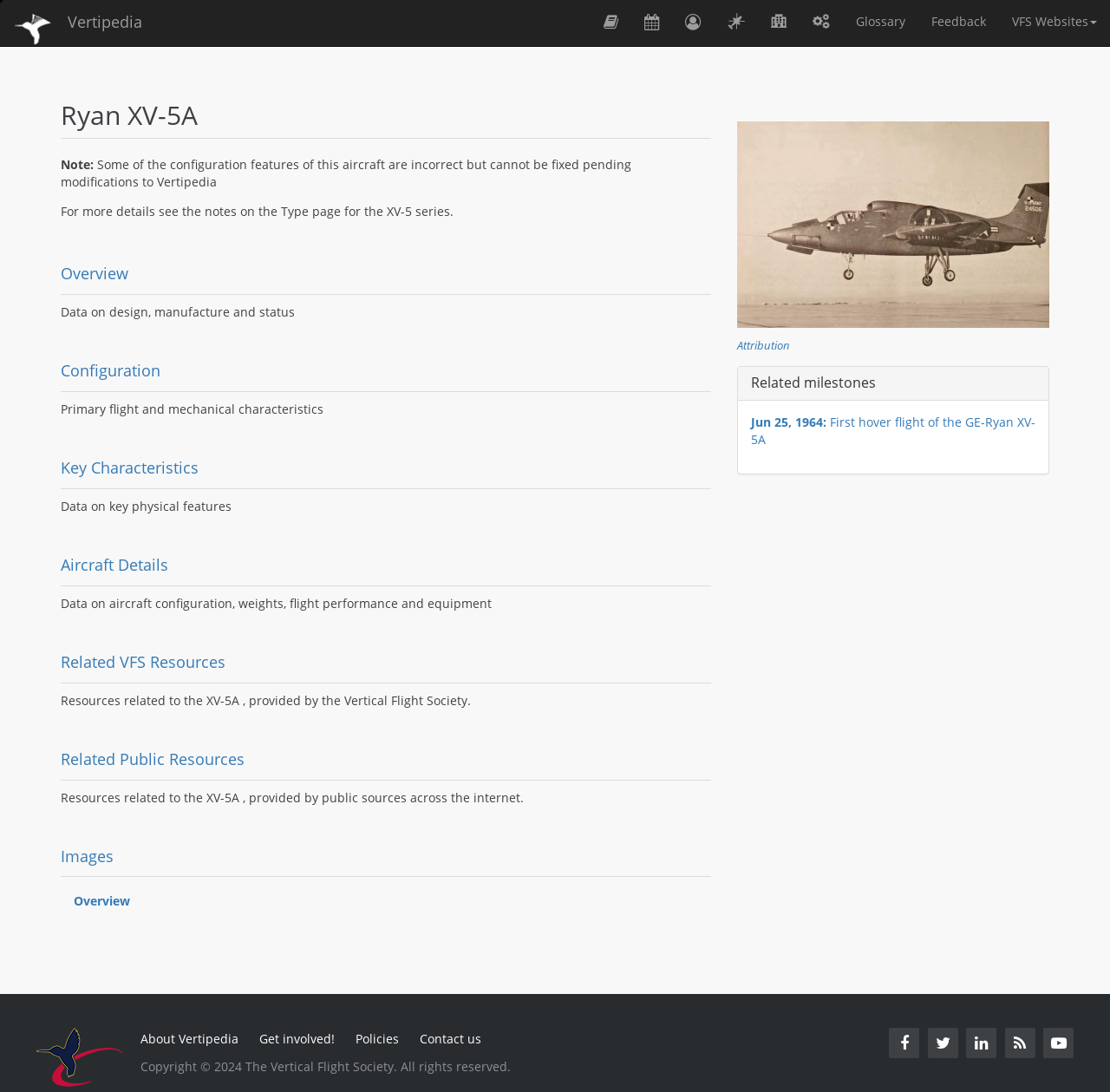Please specify the bounding box coordinates for the clickable region that will help you carry out the instruction: "Go to the Glossary page".

[0.759, 0.0, 0.827, 0.04]